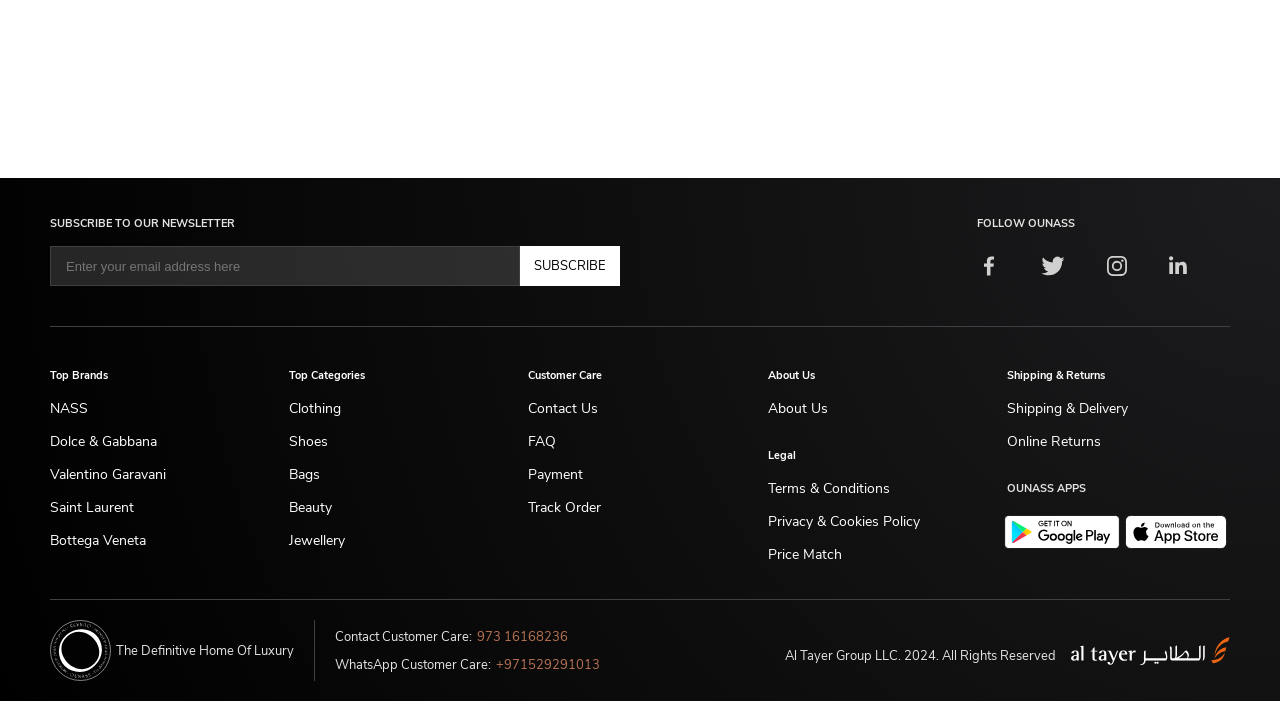Bounding box coordinates are specified in the format (top-left x, top-left y, bottom-right x, bottom-right y). All values are floating point numbers bounded between 0 and 1. Please provide the bounding box coordinate of the region this sentence describes: NASS

[0.039, 0.569, 0.213, 0.596]